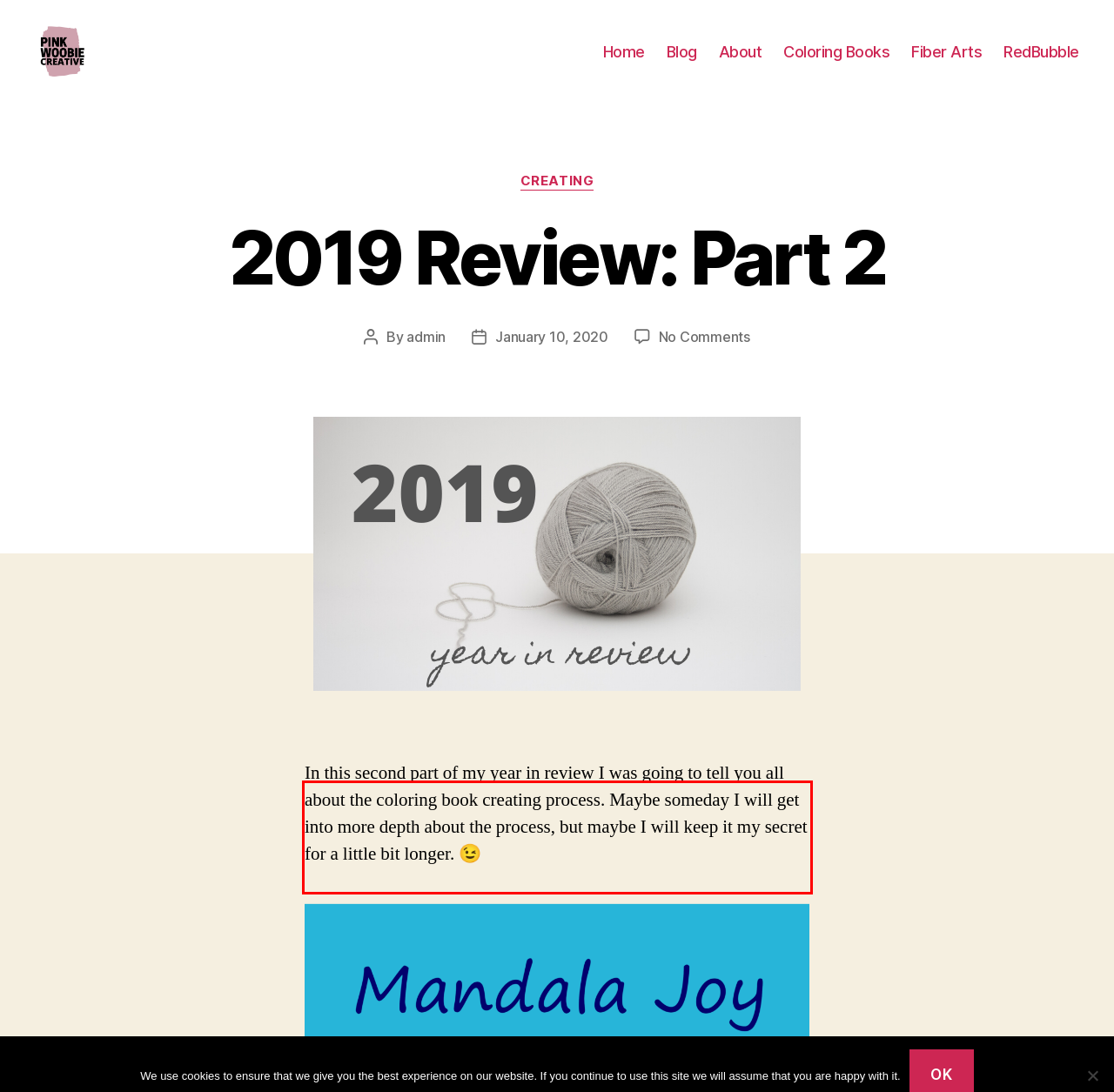You have a screenshot with a red rectangle around a UI element. Recognize and extract the text within this red bounding box using OCR.

In this second part of my year in review I was going to tell you all about the coloring book creating process. Maybe someday I will get into more depth about the process, but maybe I will keep it my secret for a little bit longer. 😉